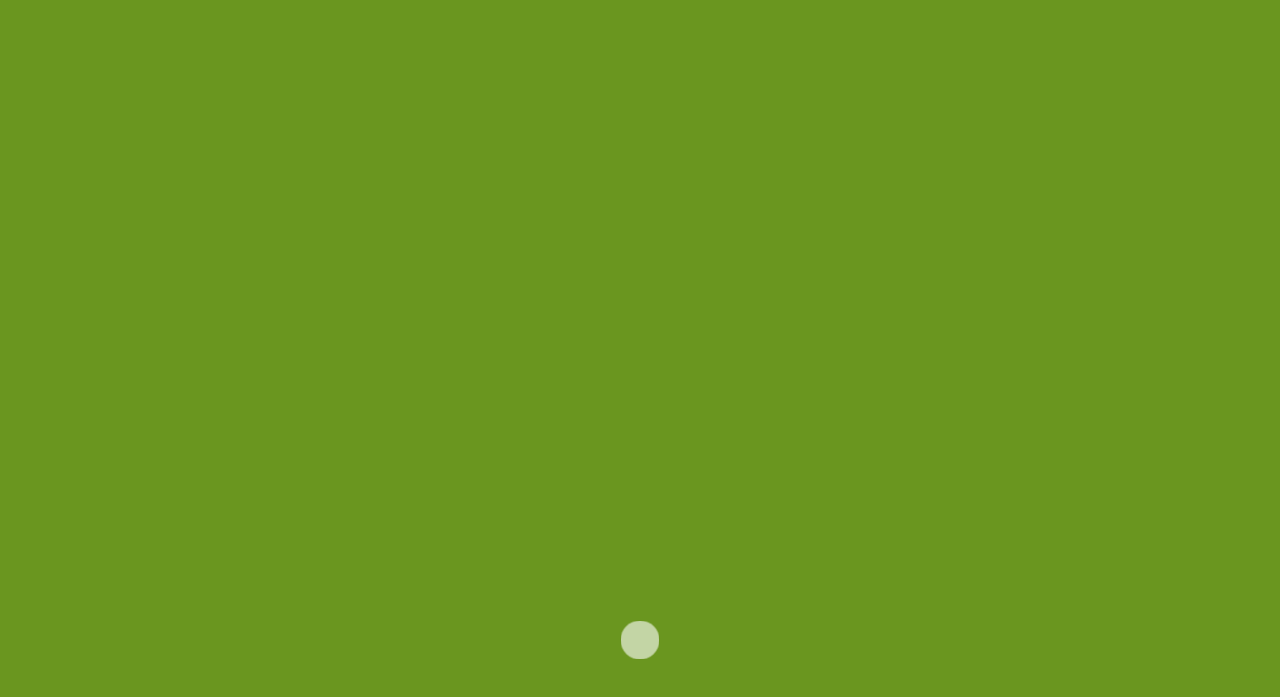Please identify the coordinates of the bounding box for the clickable region that will accomplish this instruction: "View Instagram page".

None